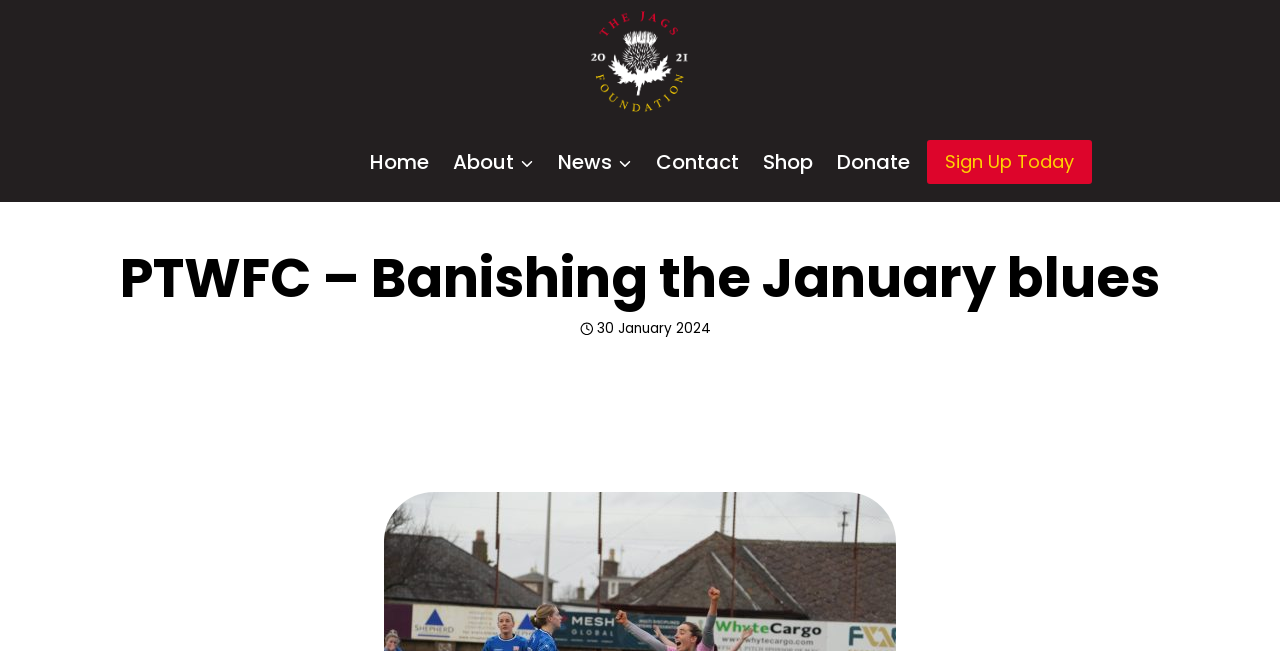Pinpoint the bounding box coordinates of the area that must be clicked to complete this instruction: "Click the News link".

[0.427, 0.206, 0.503, 0.292]